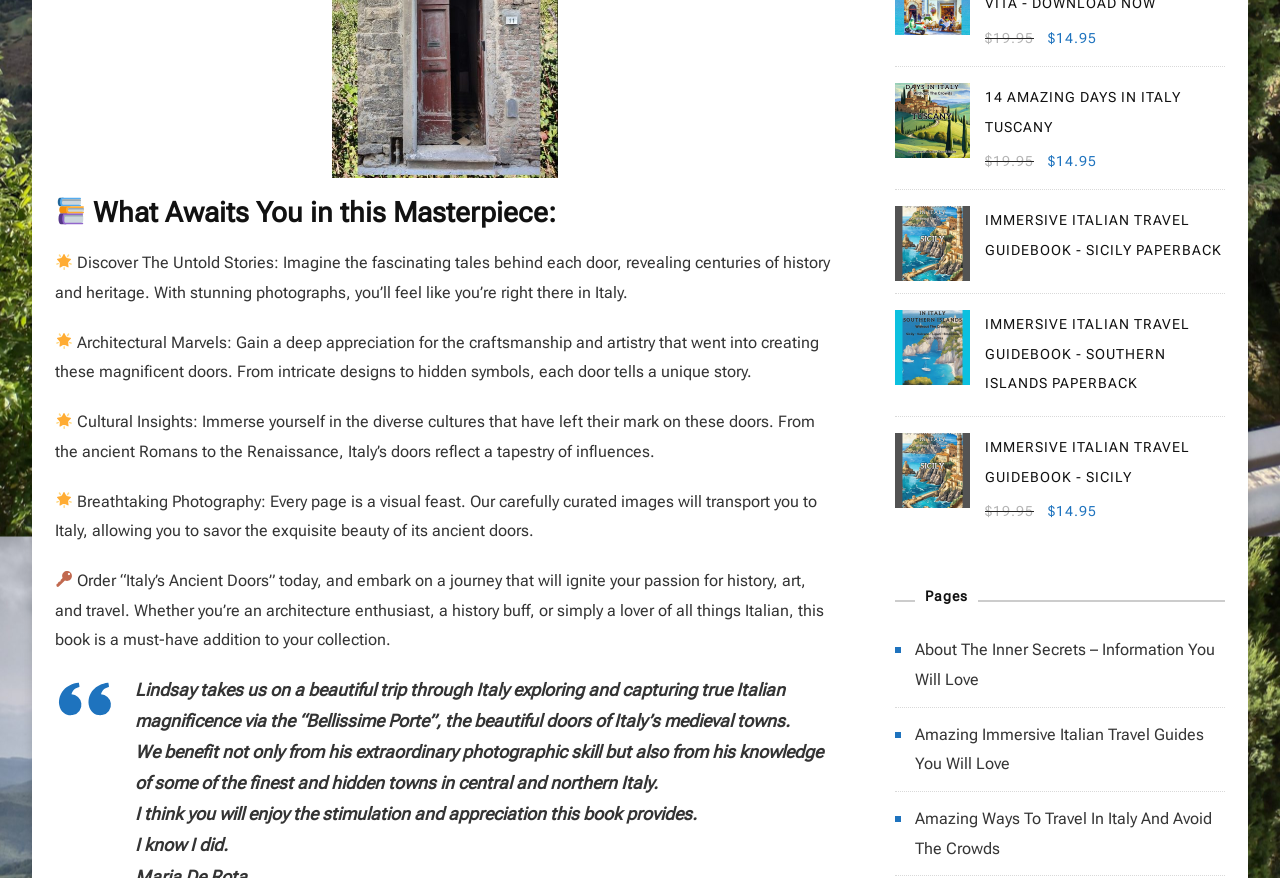What is the title of the first link on the webpage?
From the screenshot, provide a brief answer in one word or phrase.

Piemonte Torino And More